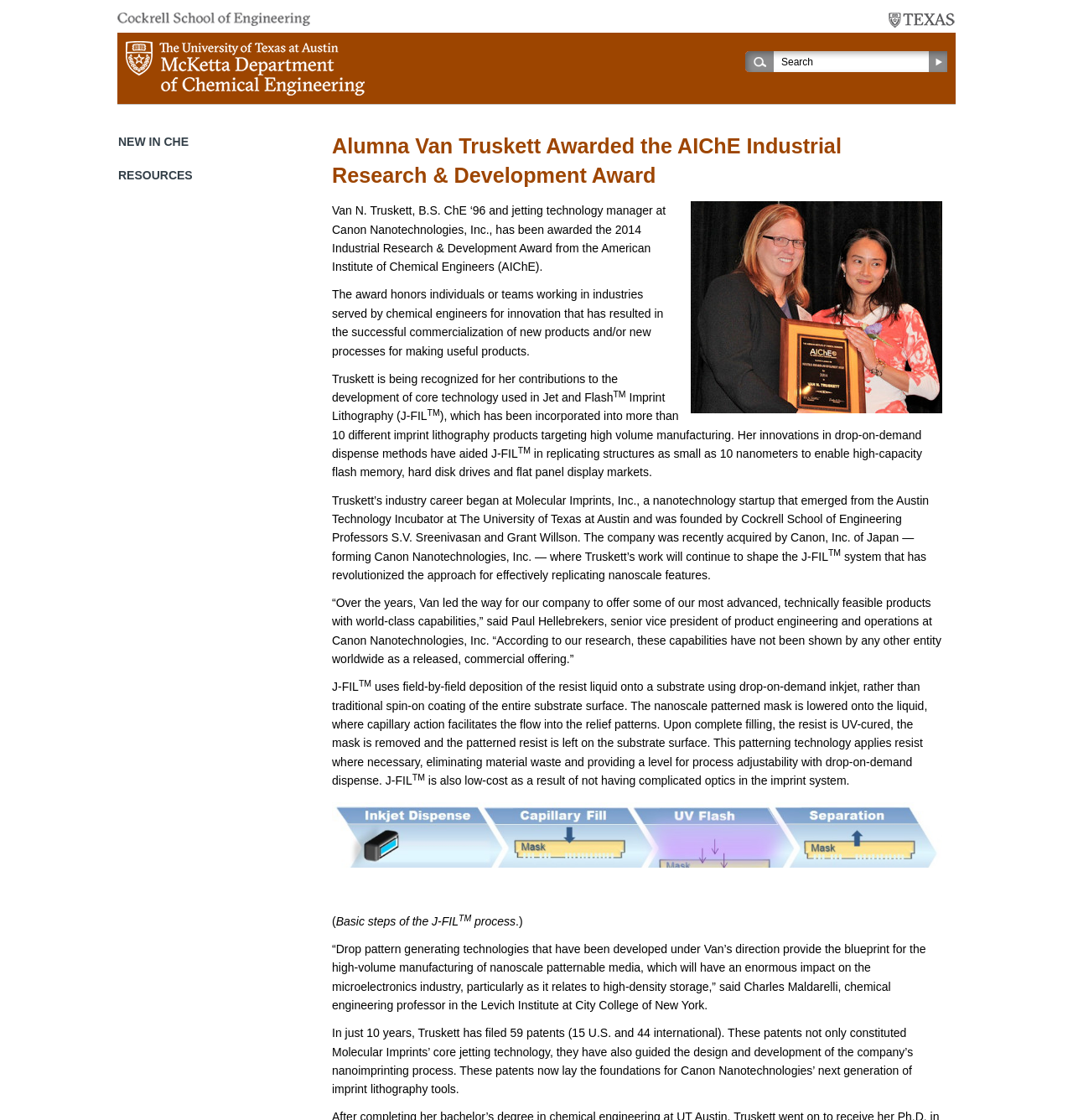Give a concise answer of one word or phrase to the question: 
What is the name of the technology developed by Van Truskett?

J-FIL